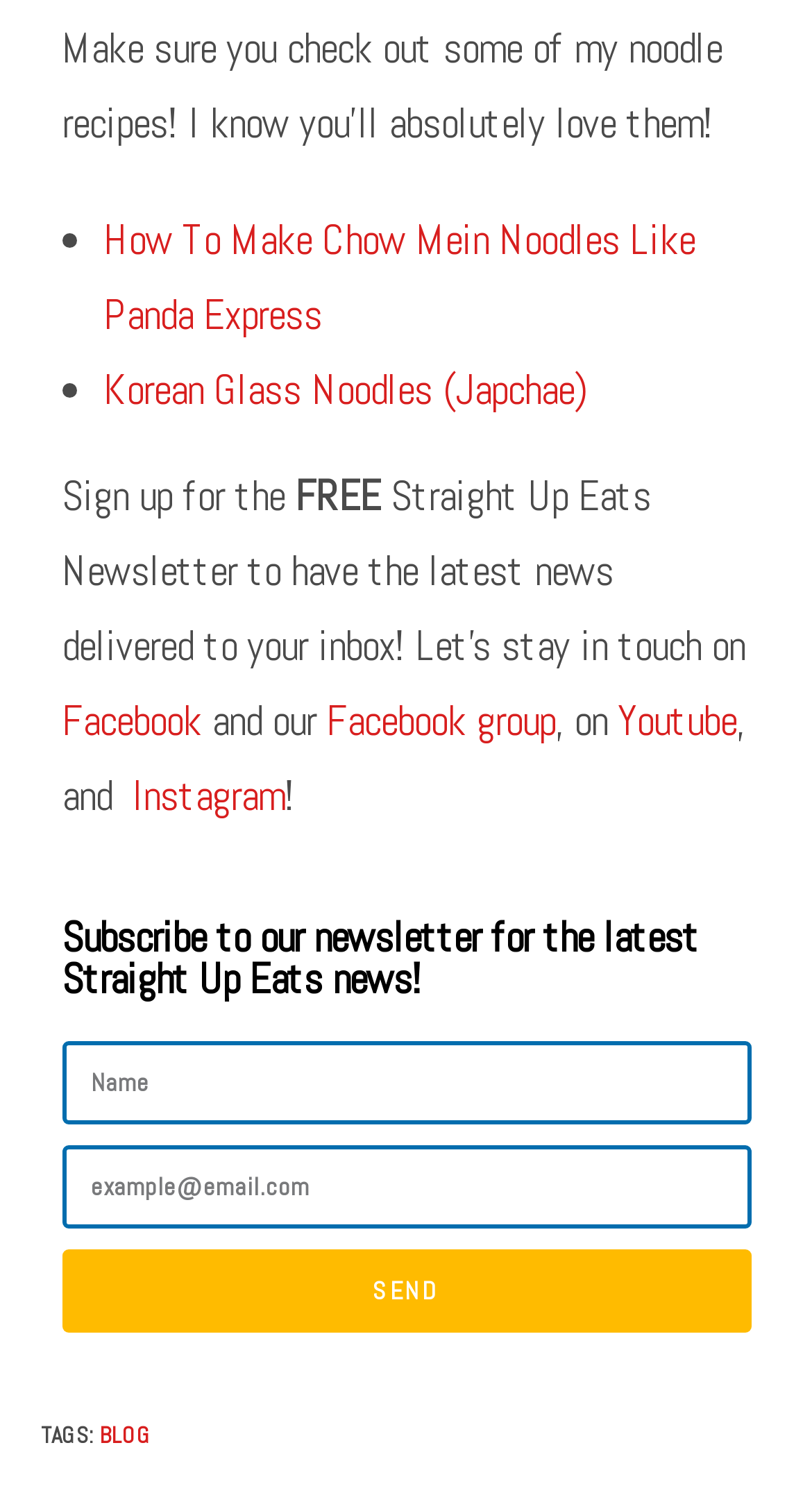How many social media platforms are mentioned?
Provide a detailed and well-explained answer to the question.

The webpage mentions four social media platforms: Facebook, Facebook group, Youtube, and Instagram, which are all linked to the author's profiles.